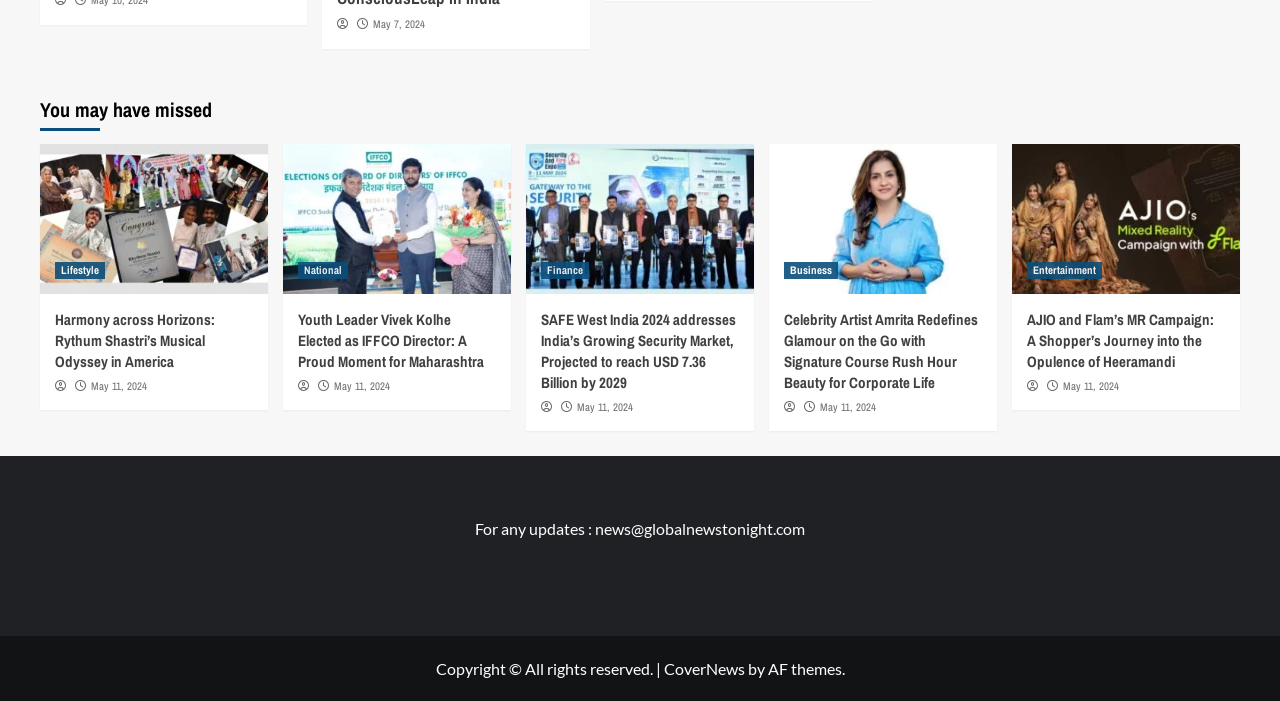What categories are available on this webpage?
Offer a detailed and full explanation in response to the question.

I looked at the links on the webpage and found that they are categorized into Lifestyle, National, Finance, Business, and Entertainment. These categories are represented by links with corresponding text.